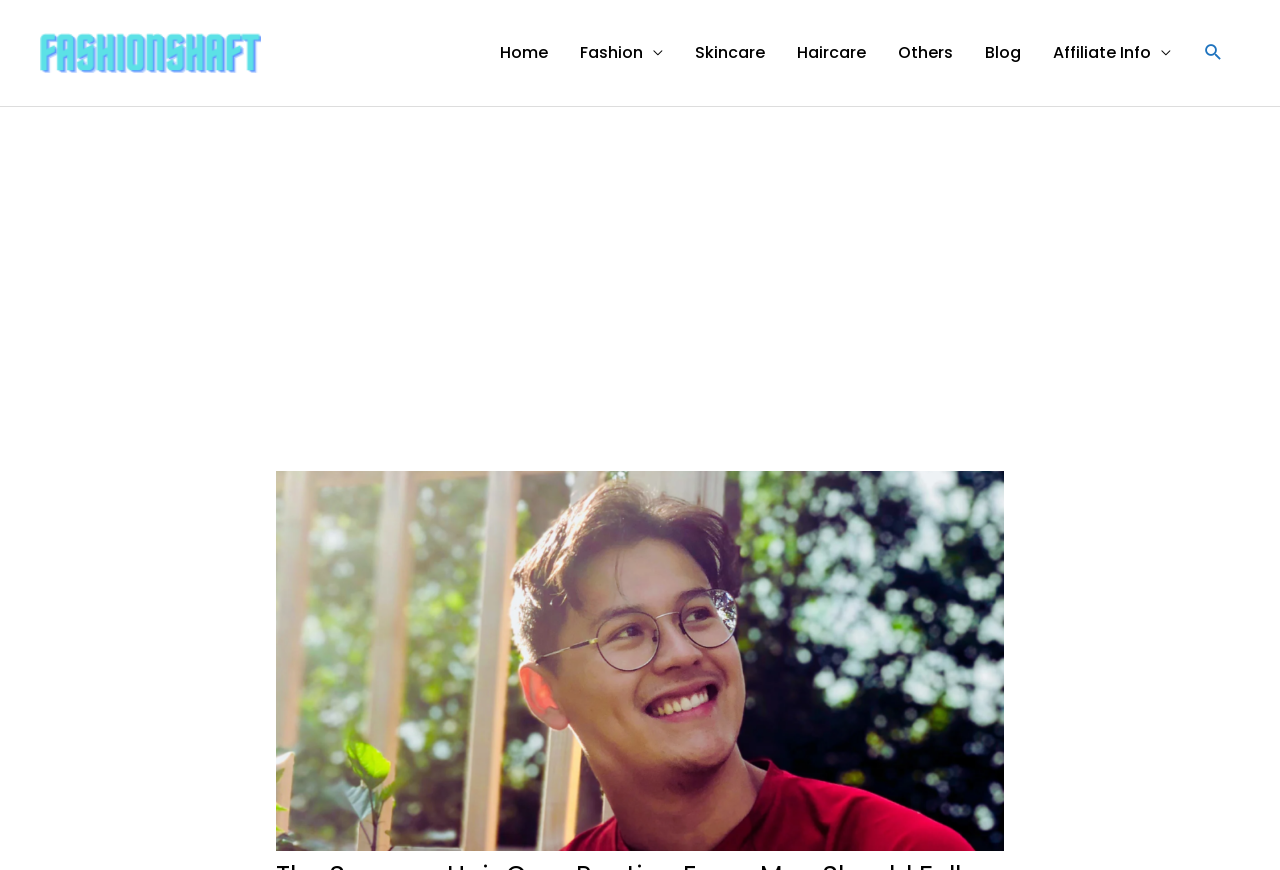Can you find the bounding box coordinates of the area I should click to execute the following instruction: "Read the blog"?

[0.757, 0.0, 0.81, 0.121]